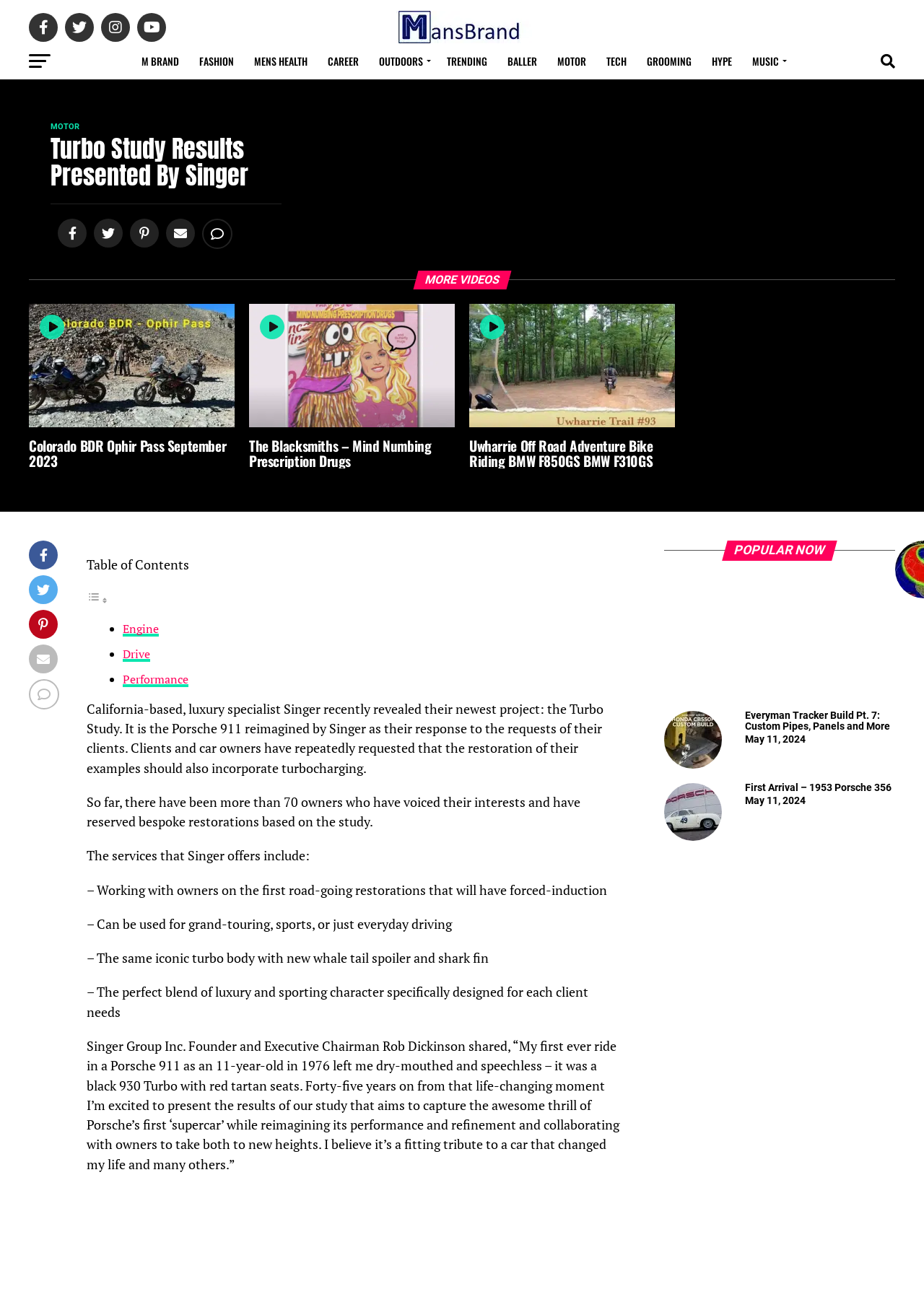Please specify the bounding box coordinates of the element that should be clicked to execute the given instruction: 'Read more about the 'Engine''. Ensure the coordinates are four float numbers between 0 and 1, expressed as [left, top, right, bottom].

[0.133, 0.472, 0.172, 0.484]